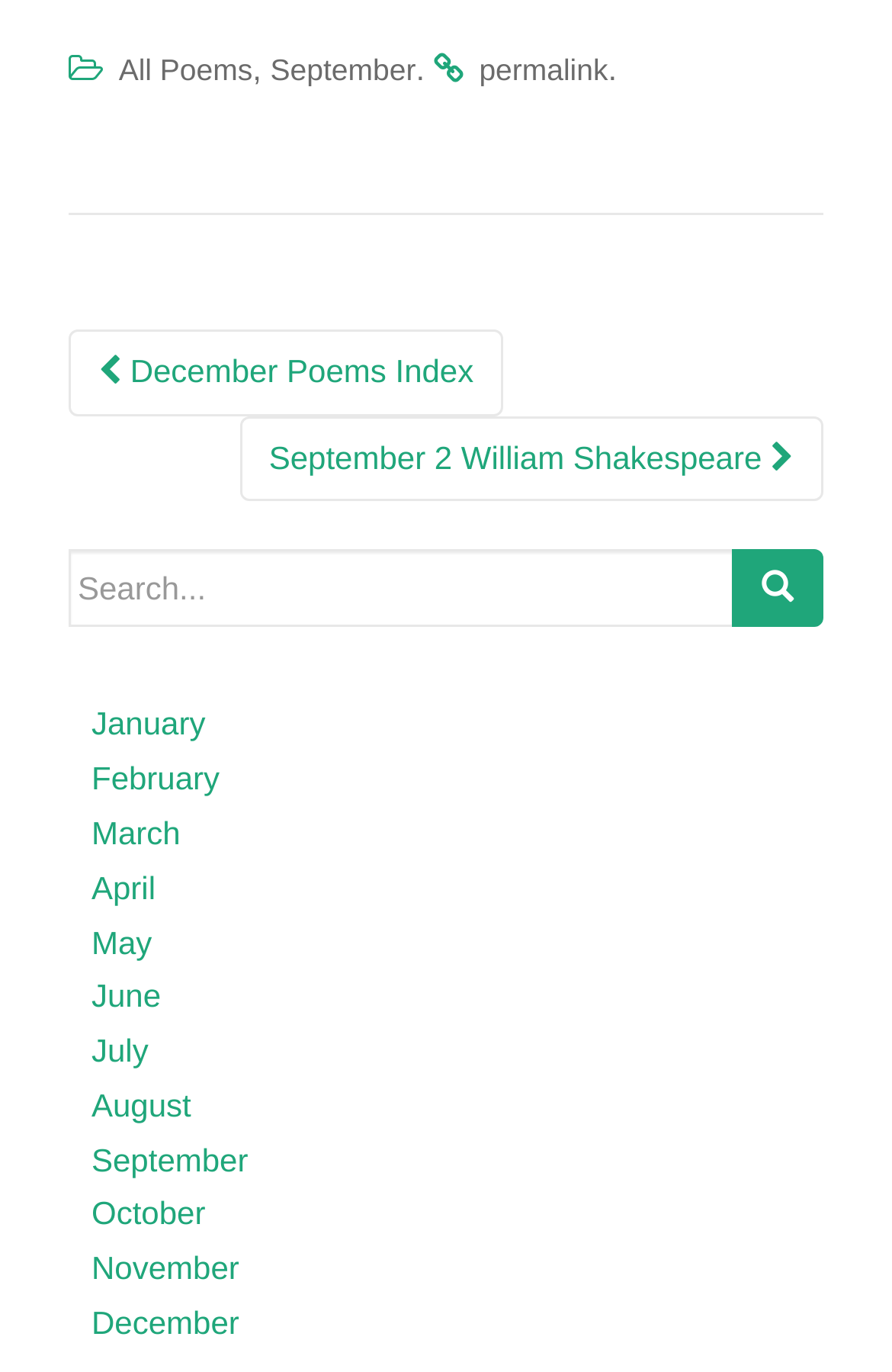Can you provide the bounding box coordinates for the element that should be clicked to implement the instruction: "Search by permalink"?

[0.537, 0.038, 0.682, 0.063]